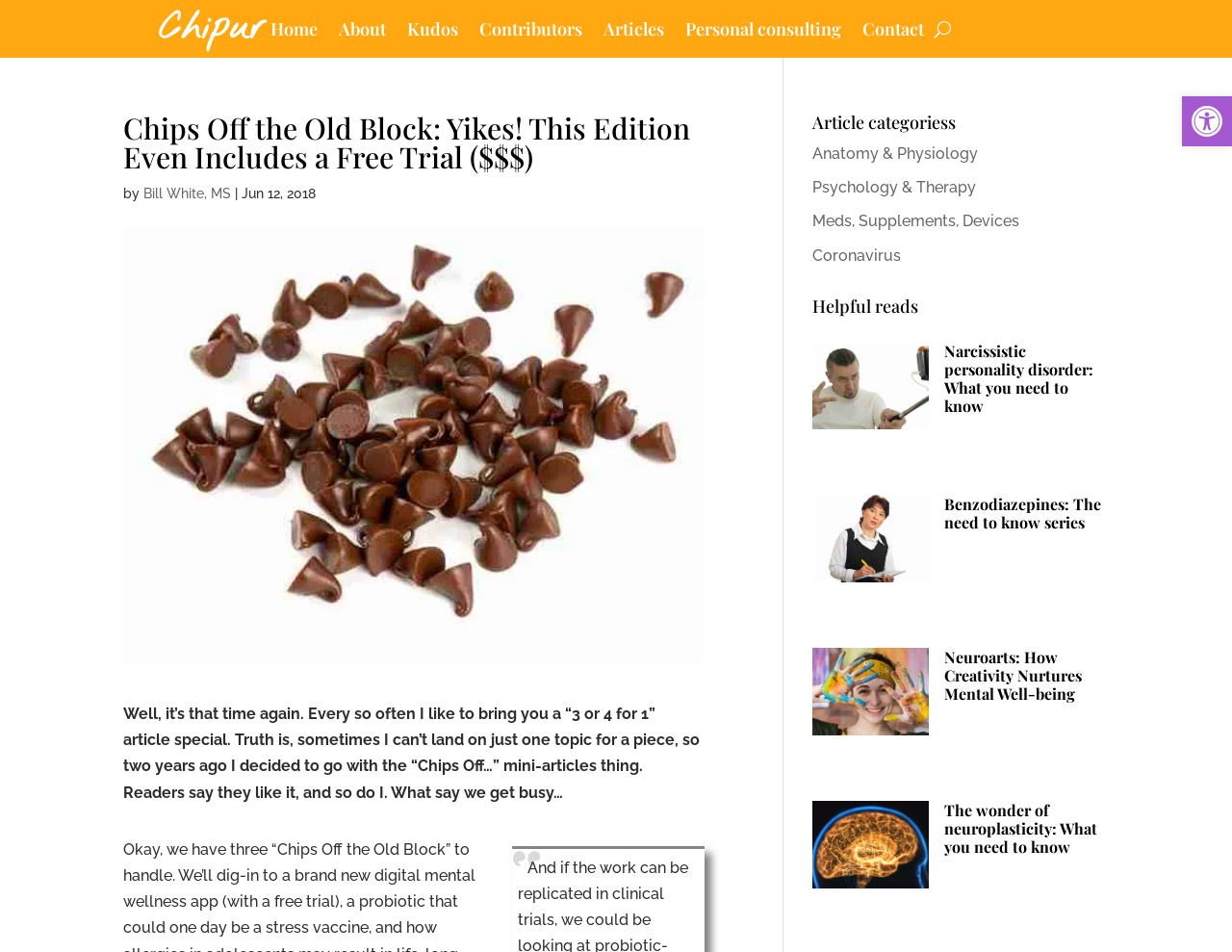Generate a detailed explanation of the webpage's features and information.

This webpage appears to be a blog or article page, with a focus on mental health and wellness. At the top of the page, there is a header section with a title "Chips Off the Old Block: Yikes! This Edition Even Includes a Free Trial ($$$)" and a series of links to other pages on the site, including "Home", "About", and "Contact". Below this, there is a section with the author's name, "Bill White, MS", and the date of the article, "Jun 12, 2018".

The main content of the page is divided into two columns. The left column contains a large image related to depression and anxiety relief, and a block of text that introduces the concept of "Chips Off..." mini-articles. The text explains that the author sometimes can't focus on just one topic, so they decided to create a series of shorter articles.

The right column is dedicated to categorizing articles, with headings such as "Article categories" and "Helpful reads". Under these headings, there are links to various articles, each with a brief title and a corresponding image. The articles appear to be related to mental health, psychology, and wellness.

At the very bottom of the page, there is a button to open an accessibility toolbar, which includes an image of a accessibility icon.

Overall, the page has a clean and organized layout, with clear headings and concise text. The use of images and categorization makes it easy to navigate and find relevant content.